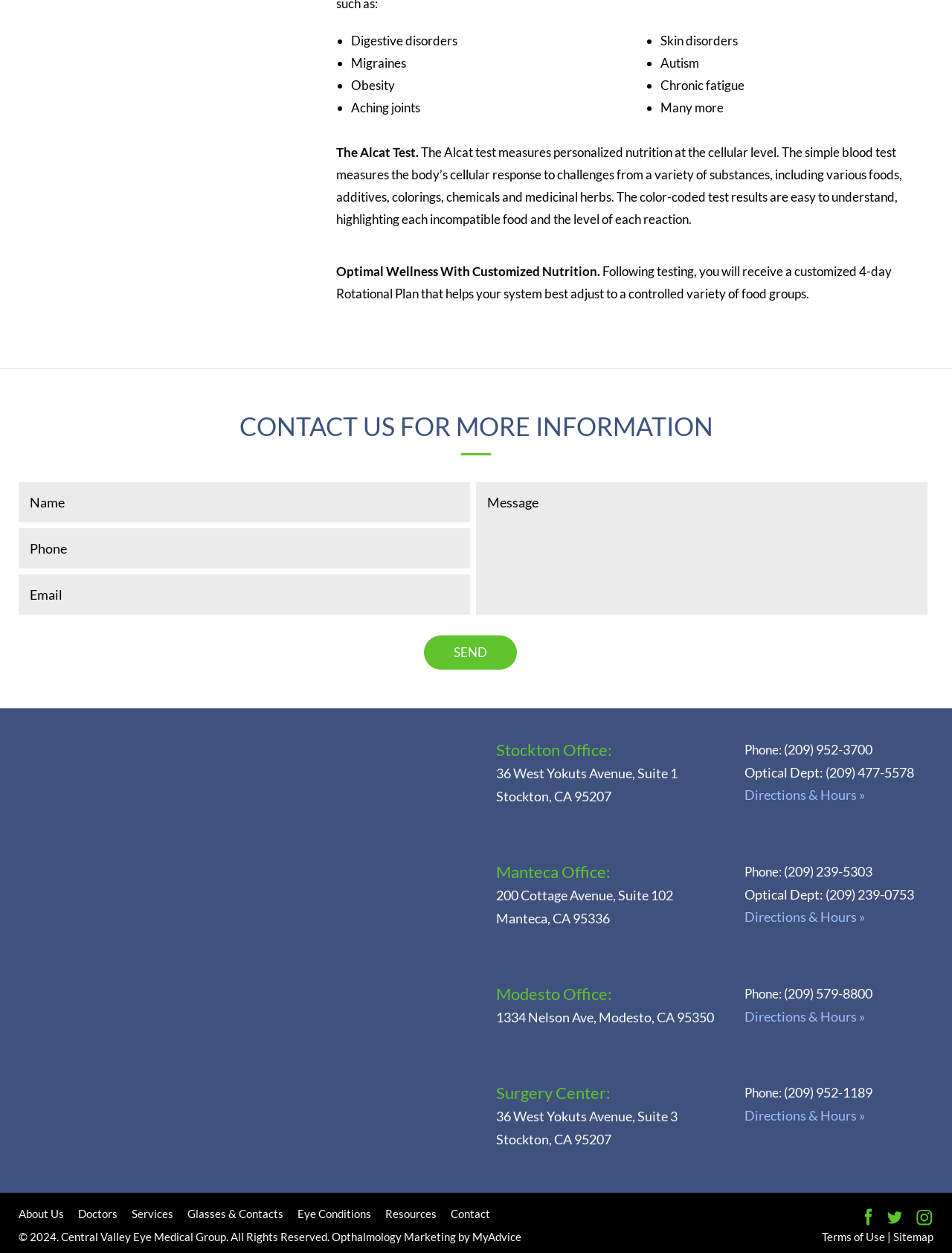Provide the bounding box coordinates of the section that needs to be clicked to accomplish the following instruction: "Click the 'Send' button."

[0.445, 0.507, 0.543, 0.535]